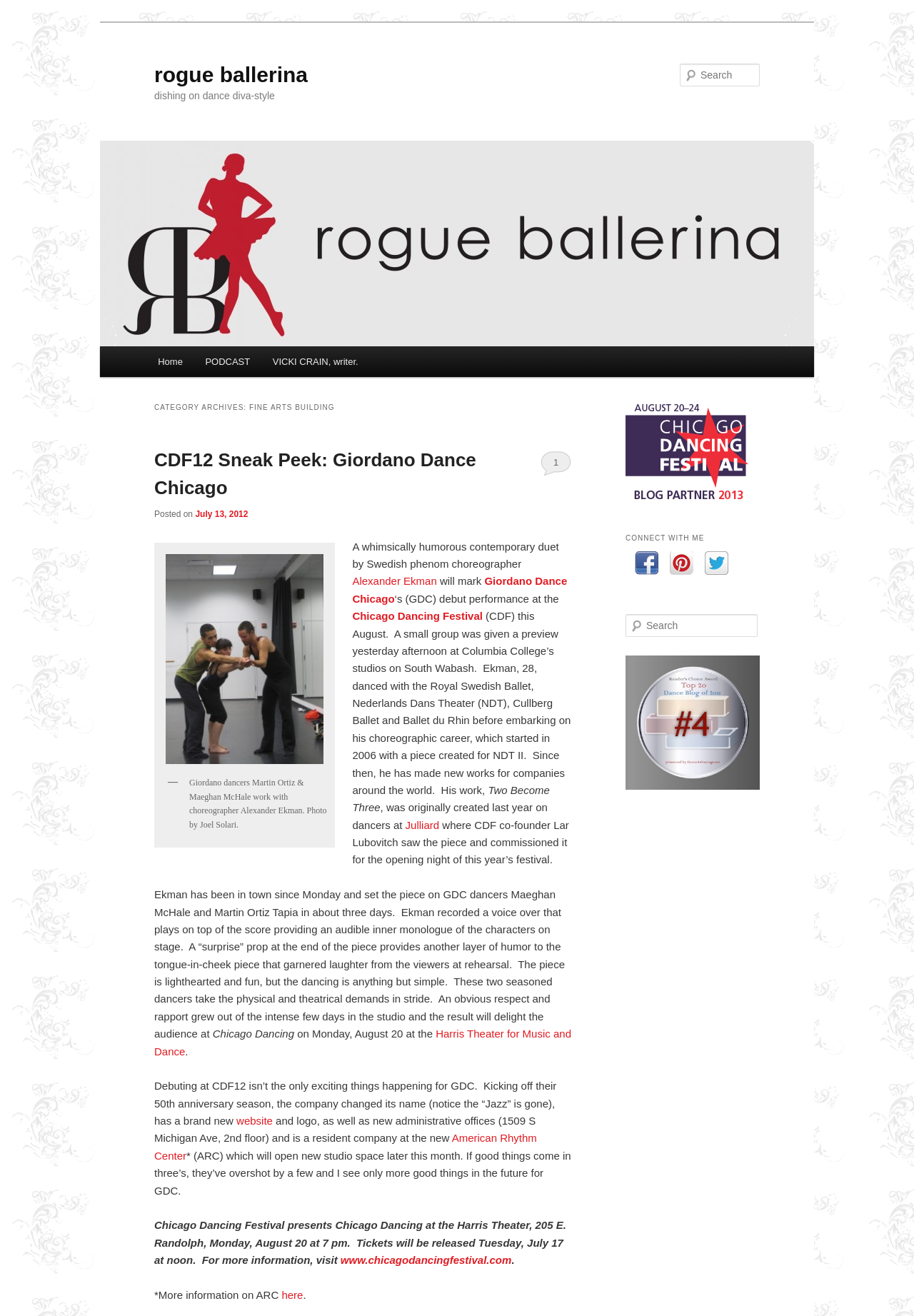Locate the bounding box coordinates of the clickable part needed for the task: "Search for something".

[0.744, 0.048, 0.831, 0.066]